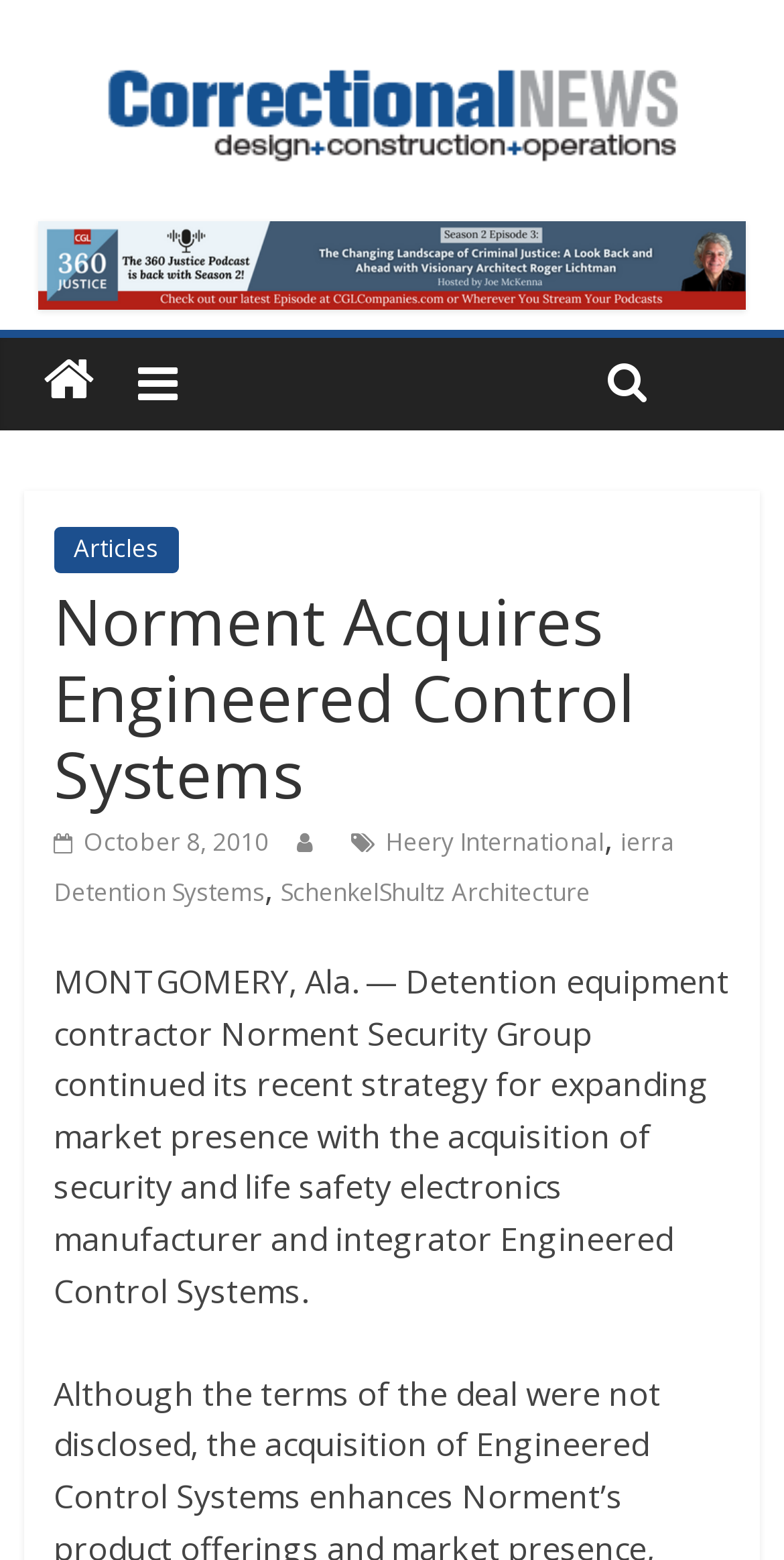Please identify the bounding box coordinates of the element's region that needs to be clicked to fulfill the following instruction: "Click on the 'Glass' category". The bounding box coordinates should consist of four float numbers between 0 and 1, i.e., [left, top, right, bottom].

None